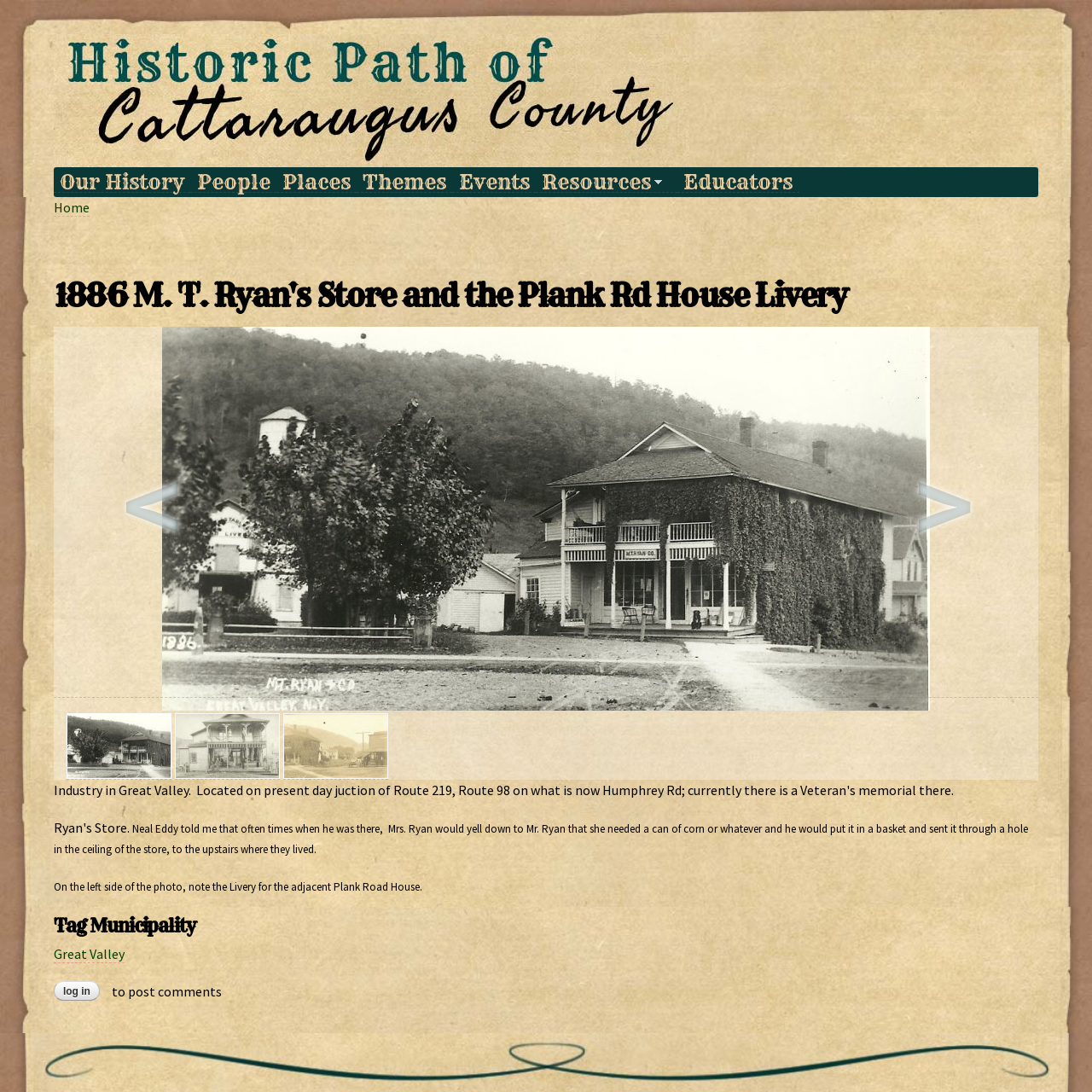What is the name of the store in the photo?
Provide a detailed answer to the question, using the image to inform your response.

The answer can be found in the heading '1886 M. T. Ryan's Store and the Plank Rd House Livery' which is located at the top of the webpage. This heading is likely to be the title of the webpage and provides information about the content of the webpage.